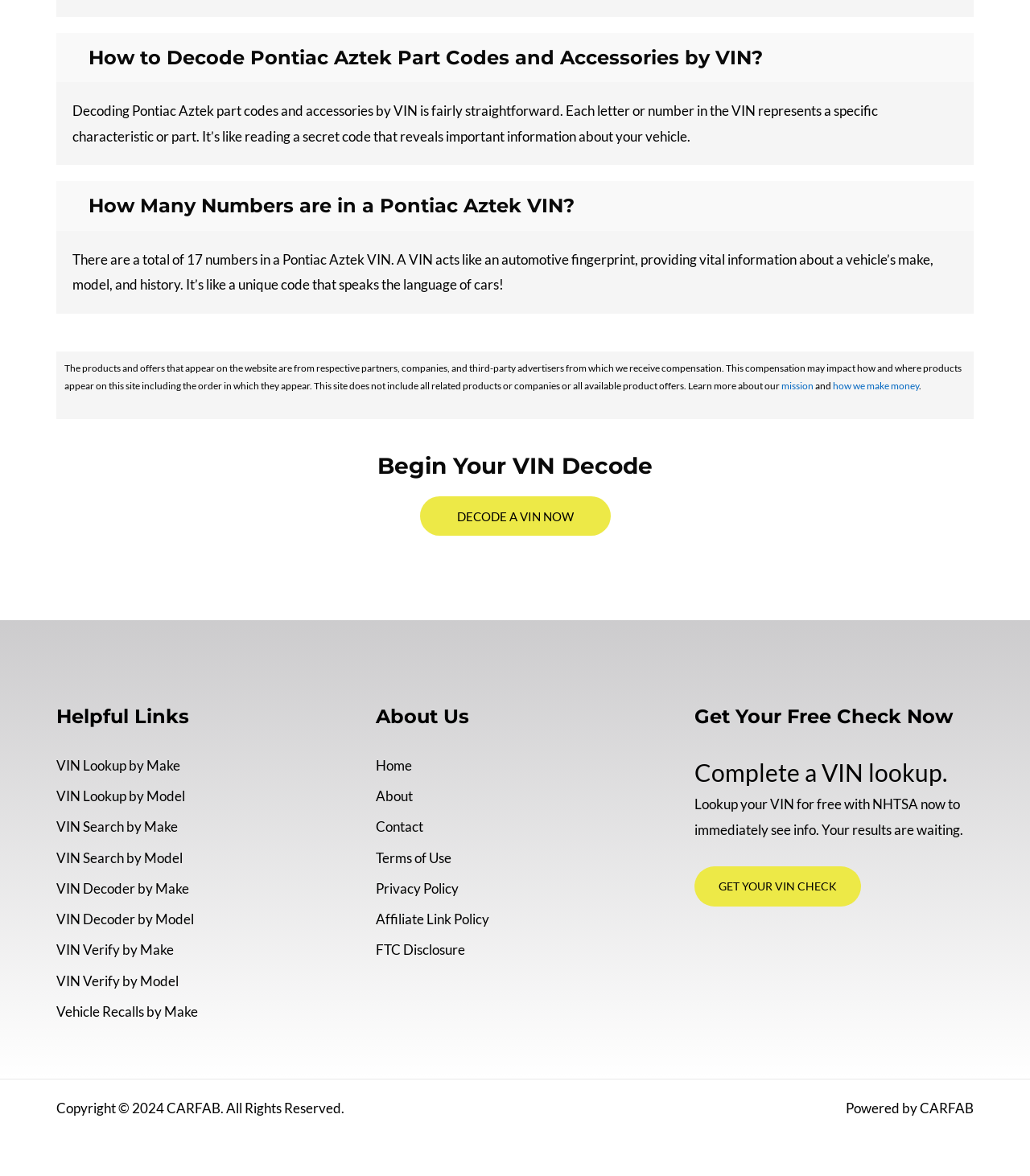Based on the element description "VIN Verify by Model", predict the bounding box coordinates of the UI element.

[0.055, 0.827, 0.173, 0.841]